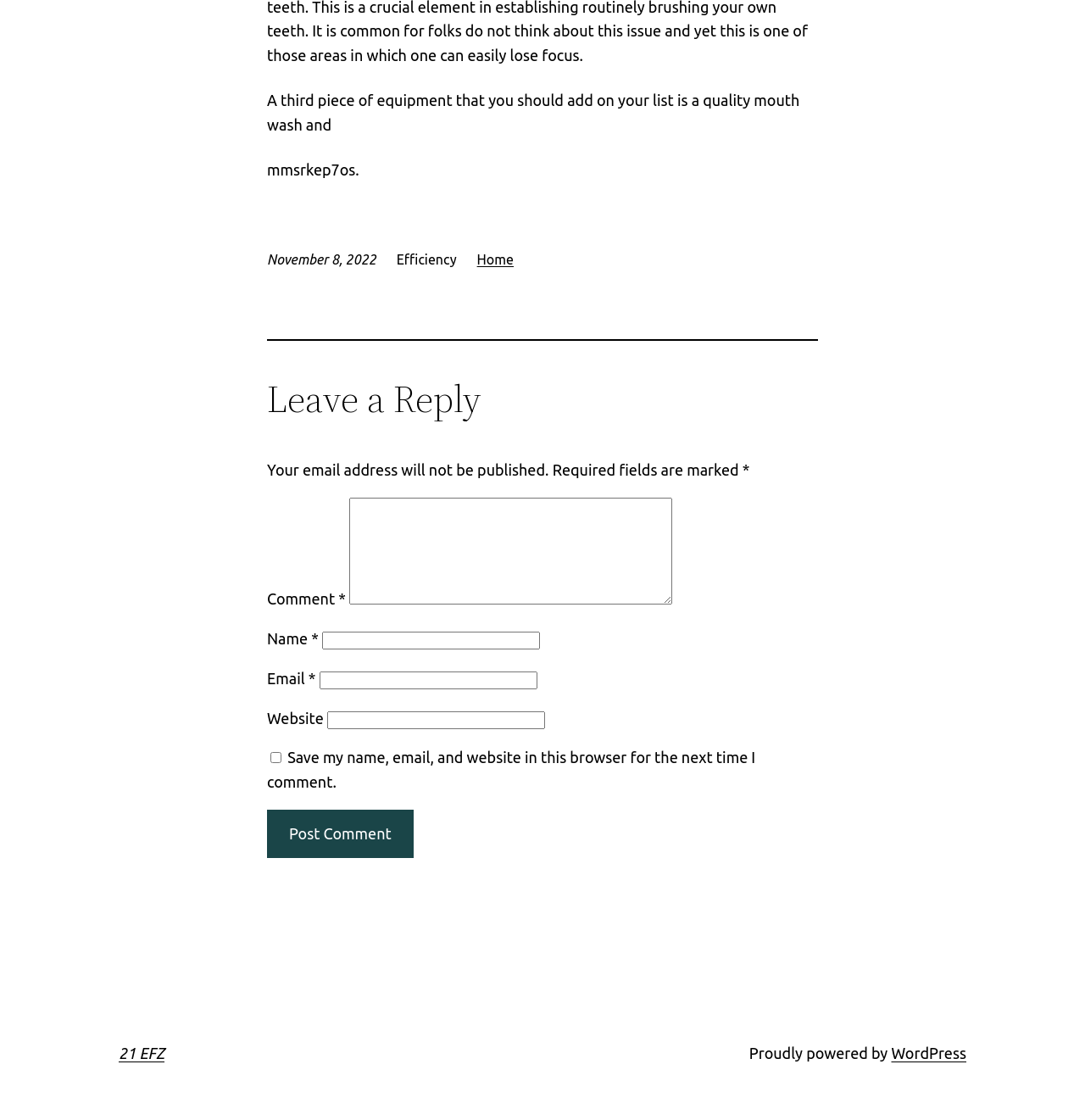Please mark the clickable region by giving the bounding box coordinates needed to complete this instruction: "Click the 'Home' link".

[0.44, 0.225, 0.473, 0.239]